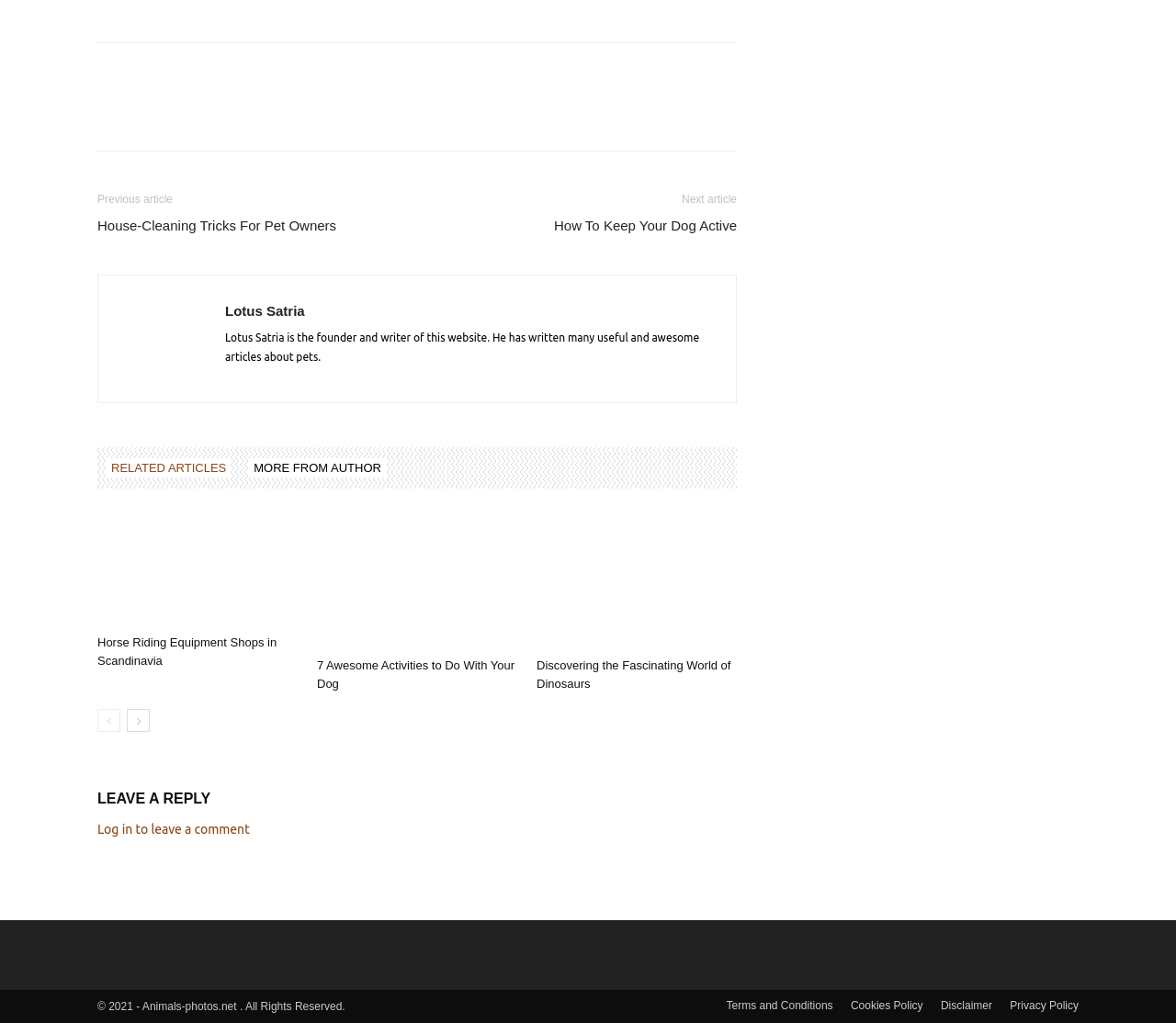Please identify the bounding box coordinates of the element that needs to be clicked to perform the following instruction: "Leave a reply".

[0.083, 0.767, 0.627, 0.795]